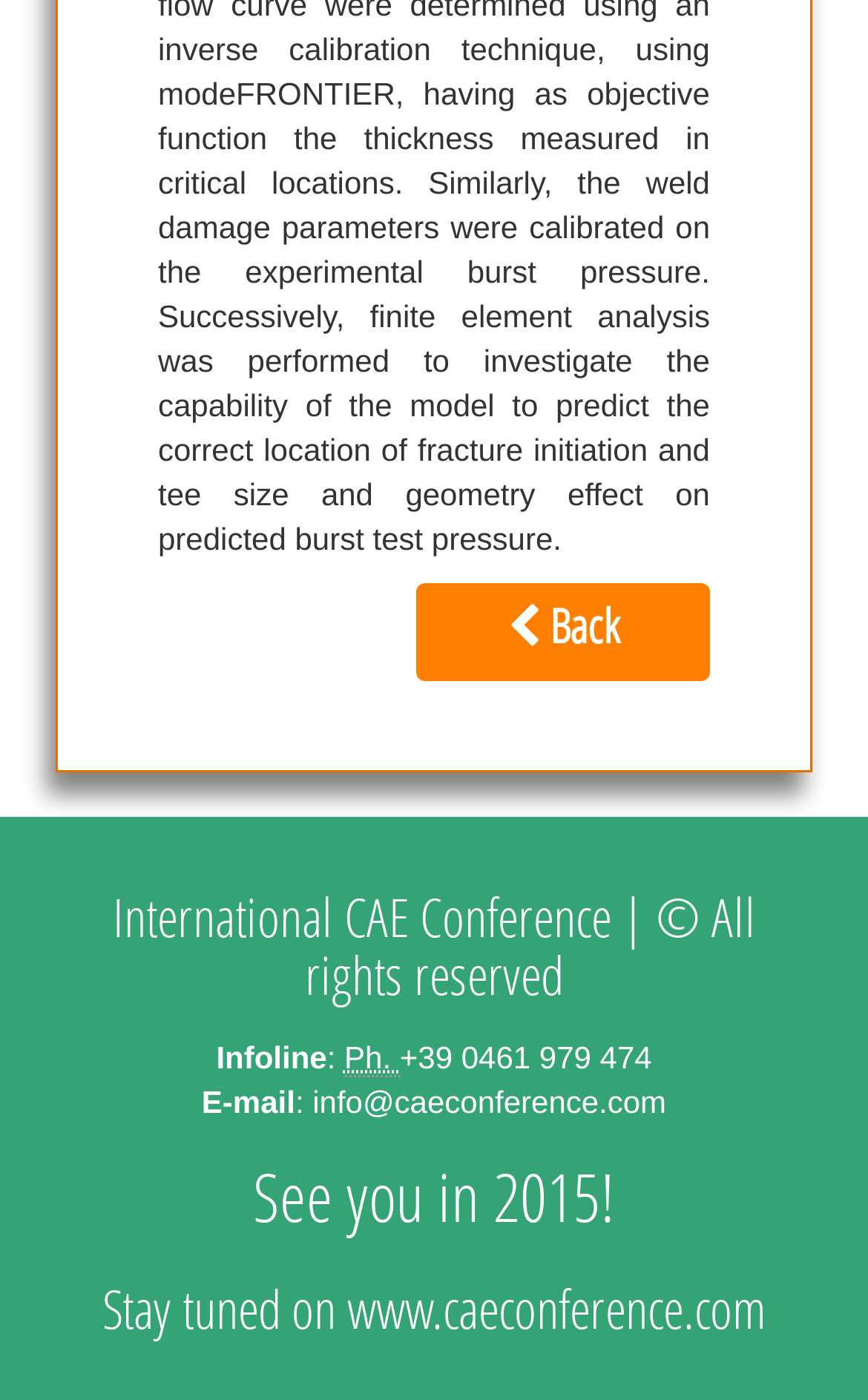What is the copyright statement on the webpage?
Identify the answer in the screenshot and reply with a single word or phrase.

© All rights reserved